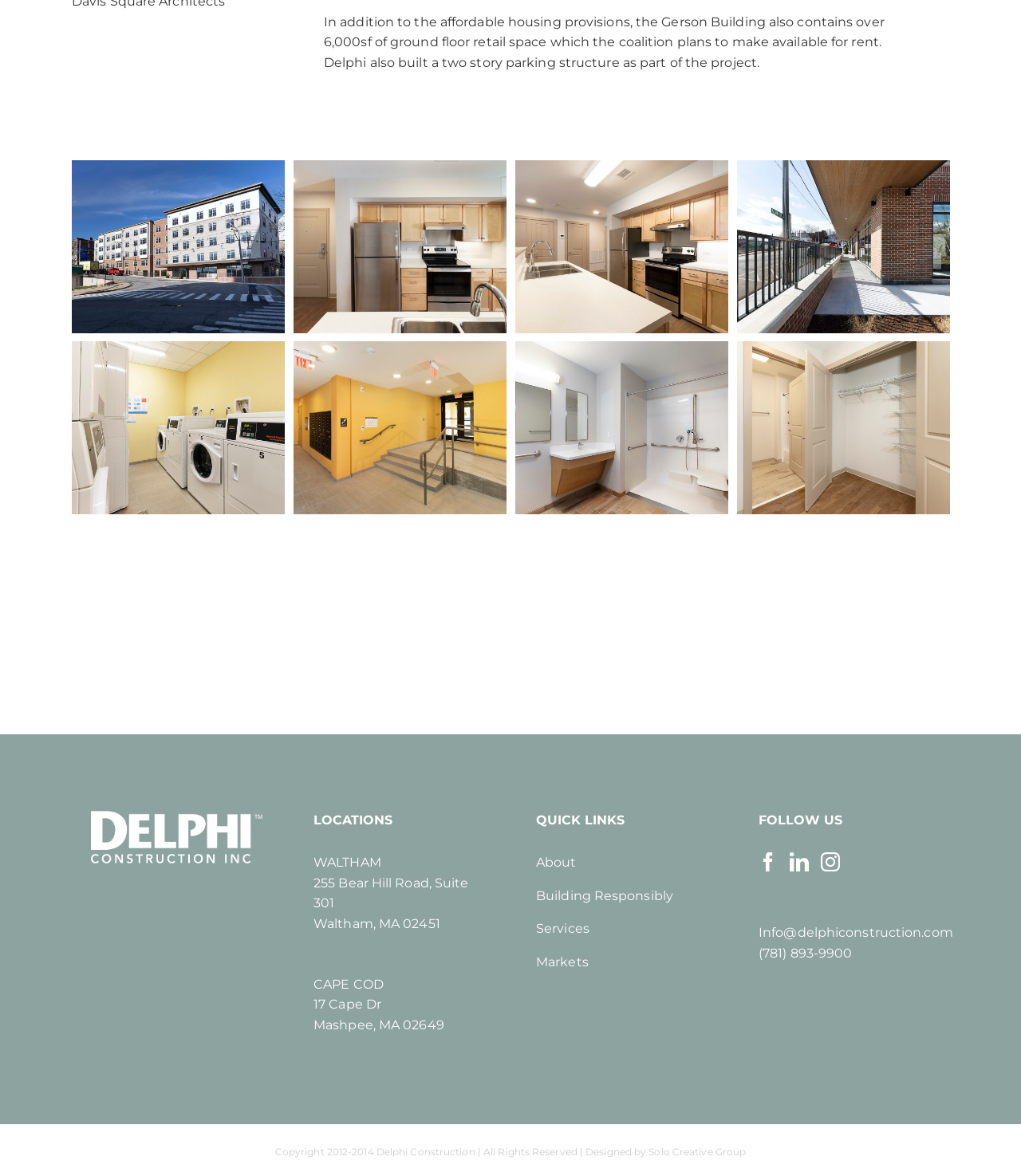Locate and provide the bounding box coordinates for the HTML element that matches this description: "Solo Creative Group".

[0.635, 0.975, 0.731, 0.985]